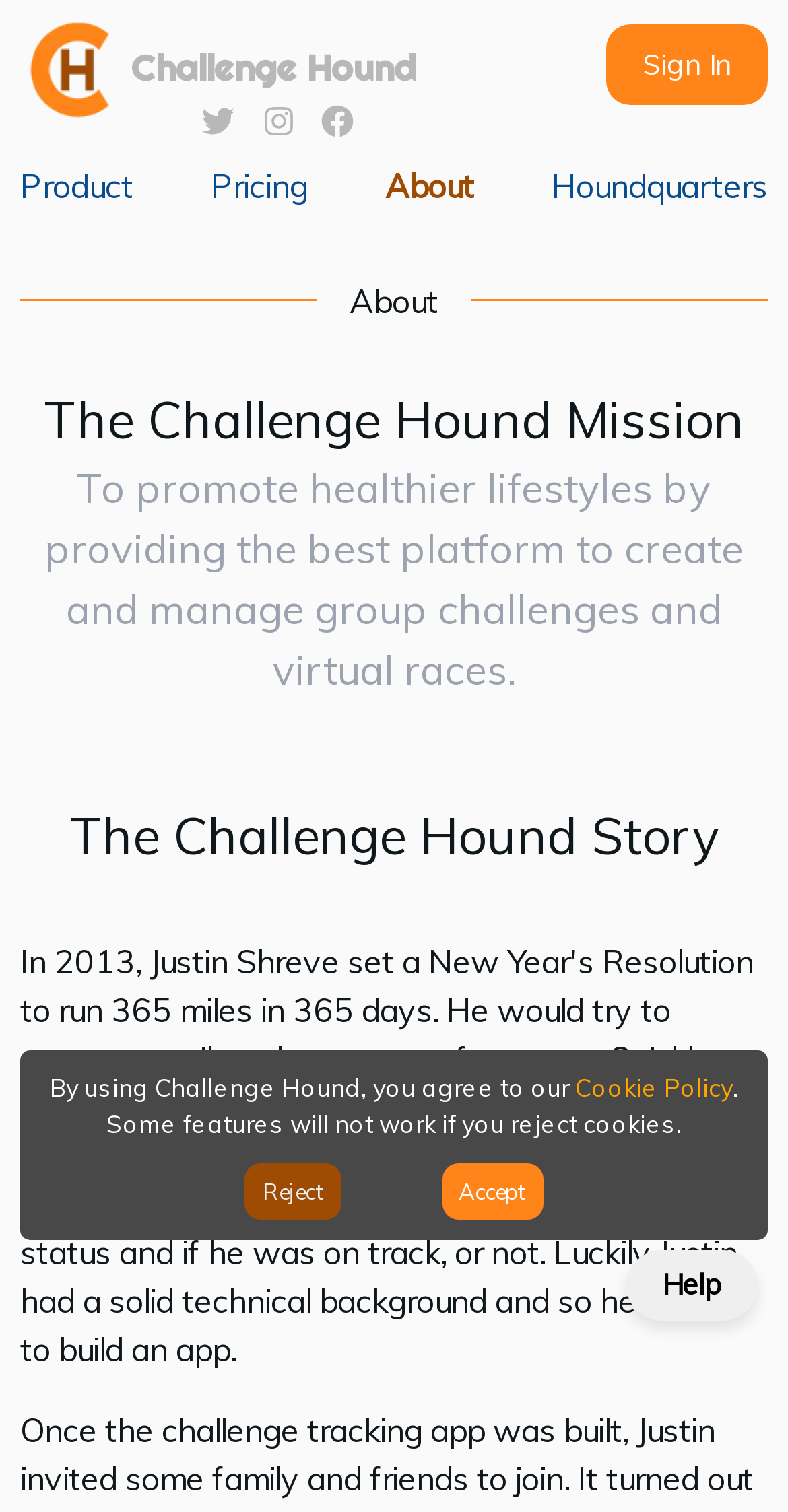Determine the main heading text of the webpage.

The Challenge Hound Mission